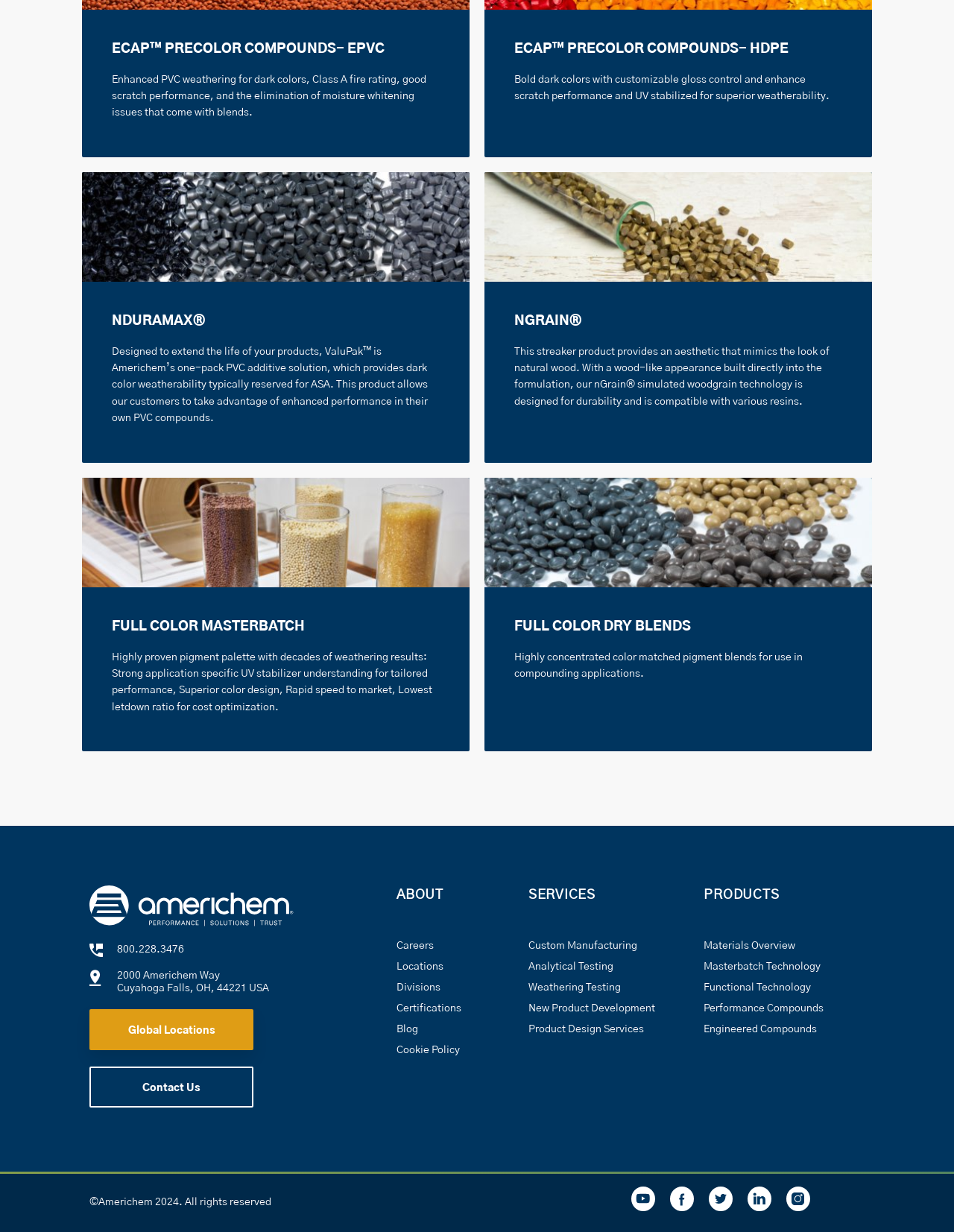Can you find the bounding box coordinates for the element that needs to be clicked to execute this instruction: "Click on NDURAMAX®"? The coordinates should be given as four float numbers between 0 and 1, i.e., [left, top, right, bottom].

[0.086, 0.23, 0.492, 0.267]